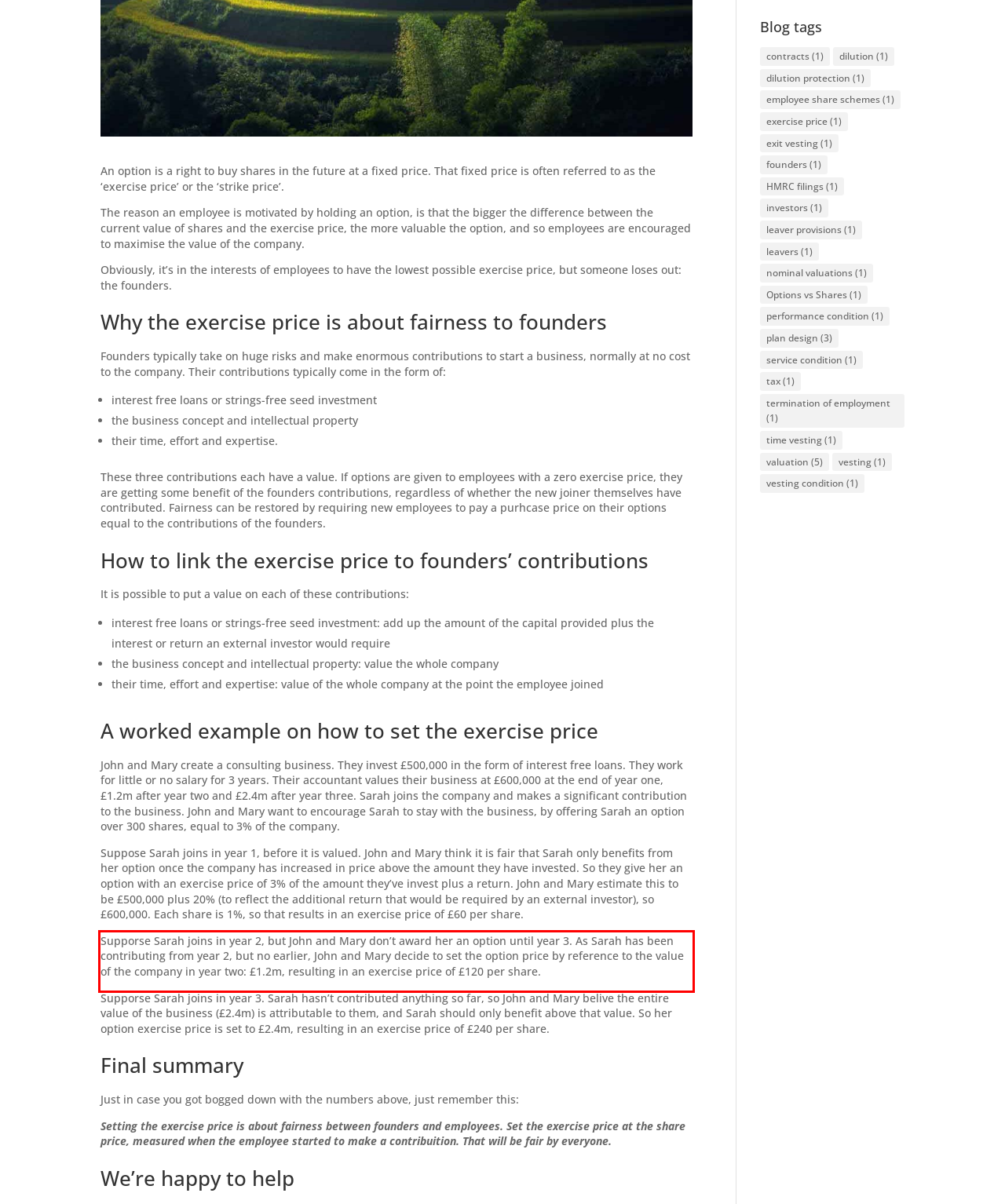Within the provided webpage screenshot, find the red rectangle bounding box and perform OCR to obtain the text content.

Supporse Sarah joins in year 2, but John and Mary don’t award her an option until year 3. As Sarah has been contributing from year 2, but no earlier, John and Mary decide to set the option price by reference to the value of the company in year two: £1.2m, resulting in an exercise price of £120 per share.